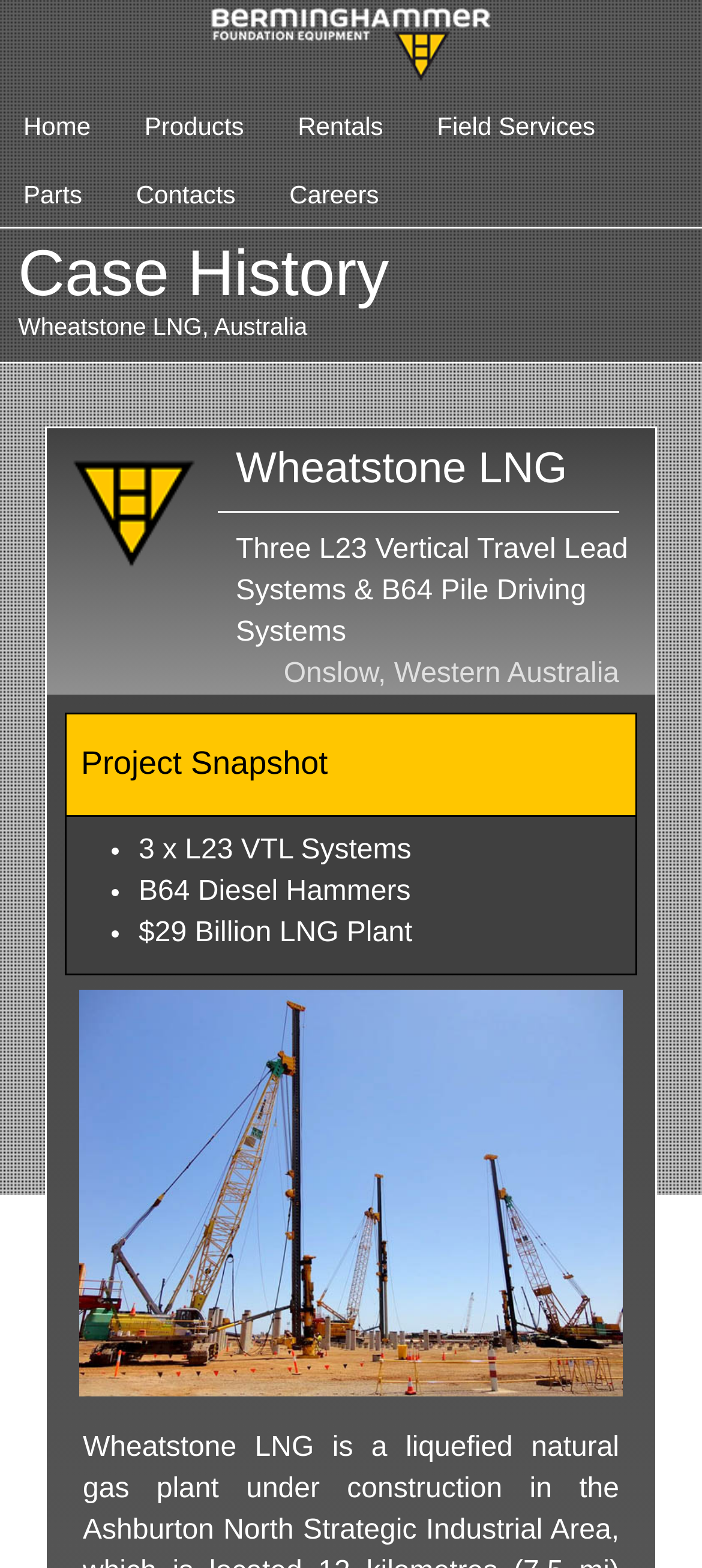Please mark the bounding box coordinates of the area that should be clicked to carry out the instruction: "Click the Berminghammer Main Page Link".

[0.0, 0.0, 1.0, 0.057]